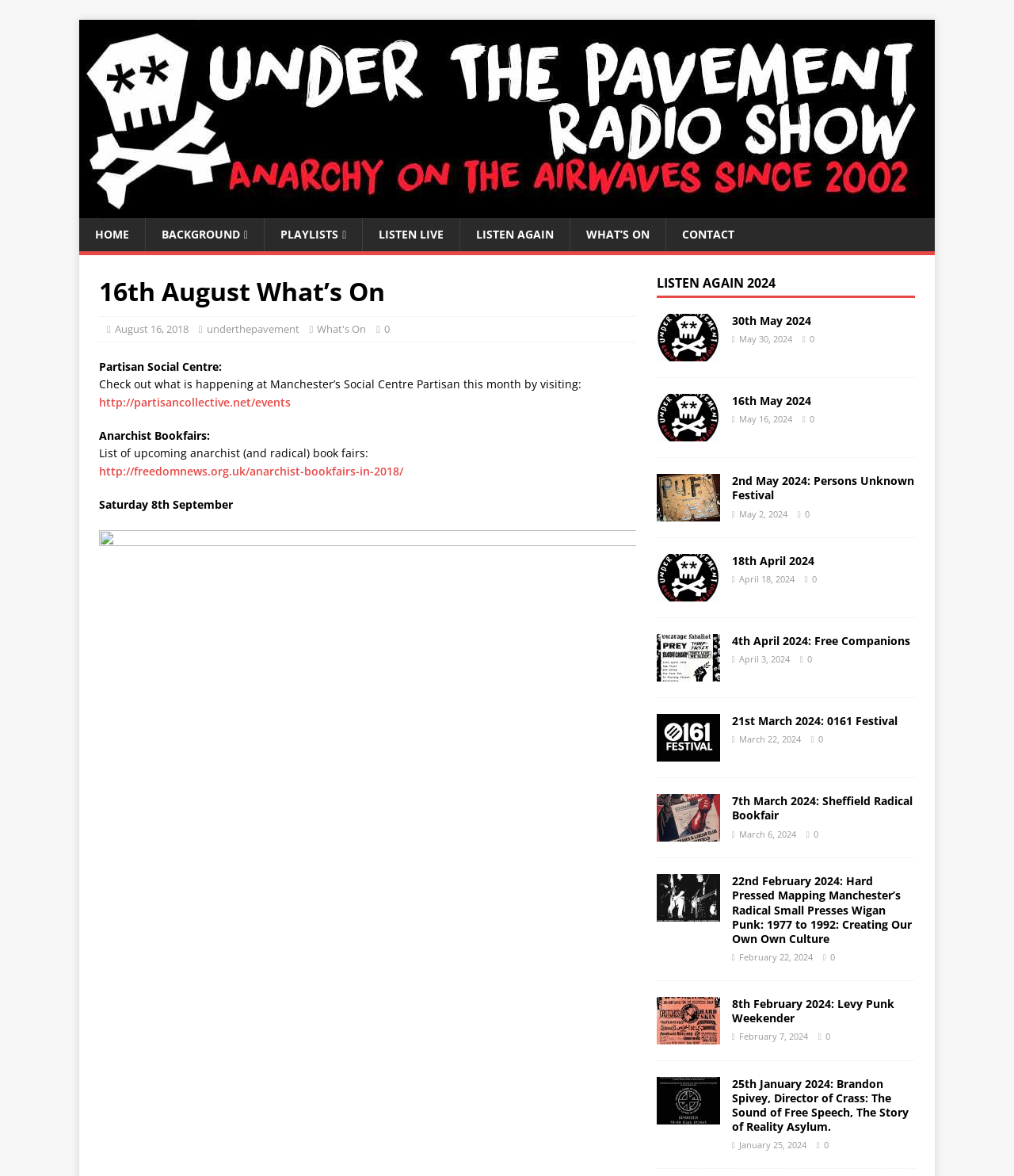How many anarchist bookfairs are mentioned?
Offer a detailed and full explanation in response to the question.

The webpage mentions 'List of upcoming anarchist (and radical) book fairs:' and provides a link to 'http://freedomnews.org.uk/anarchist-bookfairs-in-2018/', indicating that only one anarchist bookfair is mentioned.